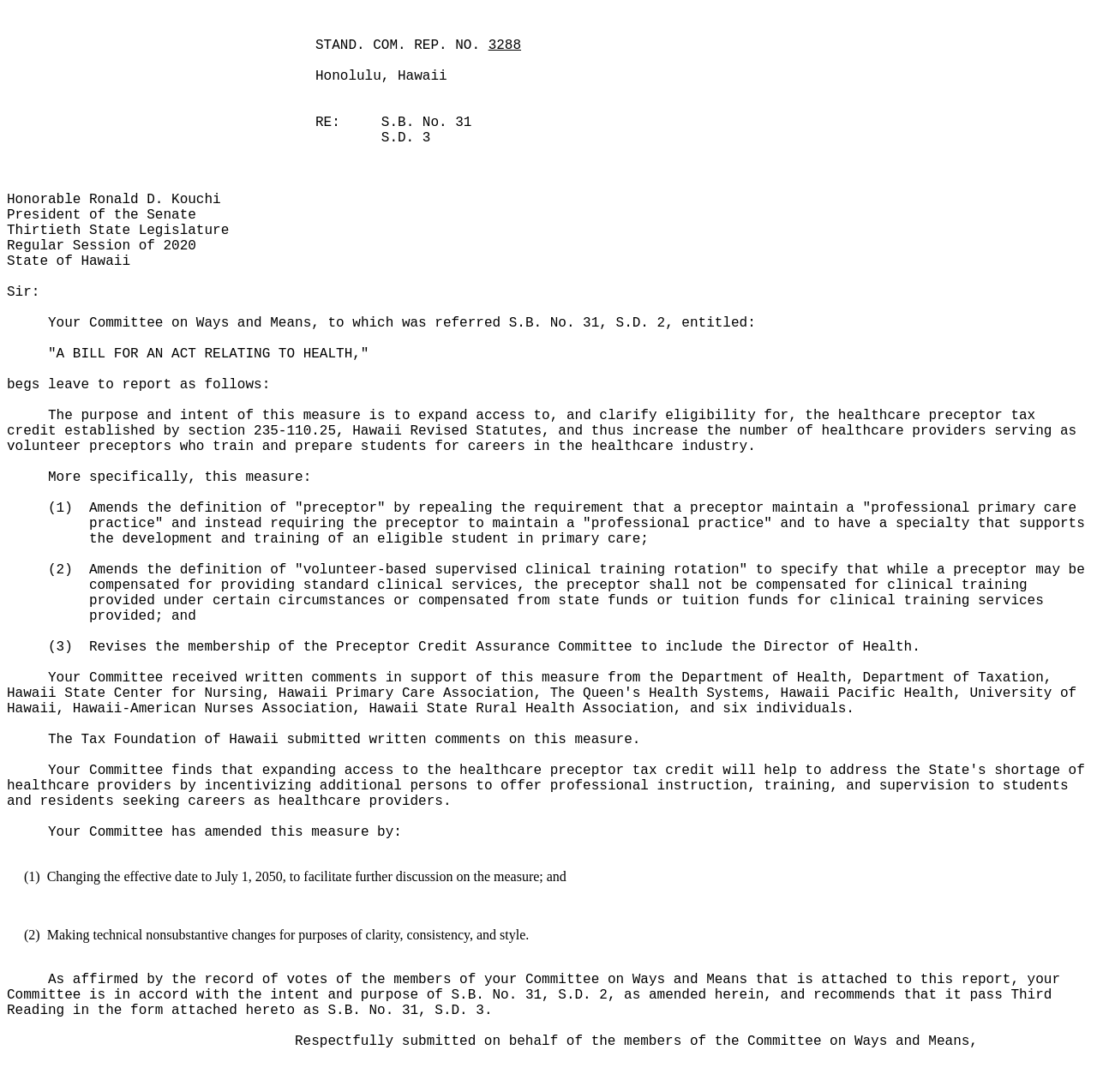Who submitted written comments on the measure?
Refer to the image and provide a concise answer in one word or phrase.

The Tax Foundation of Hawaii